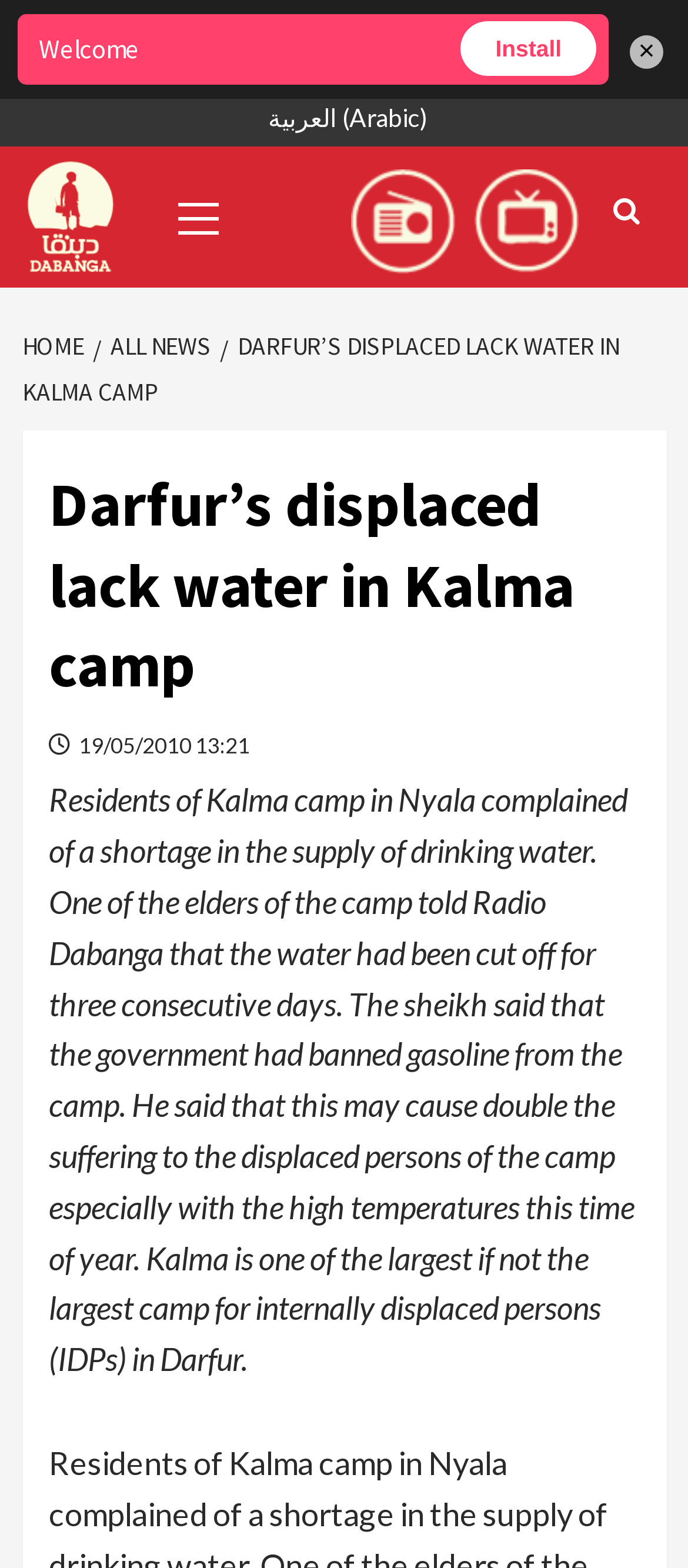What is the name of the camp mentioned in the article?
Give a single word or phrase as your answer by examining the image.

Kalma camp